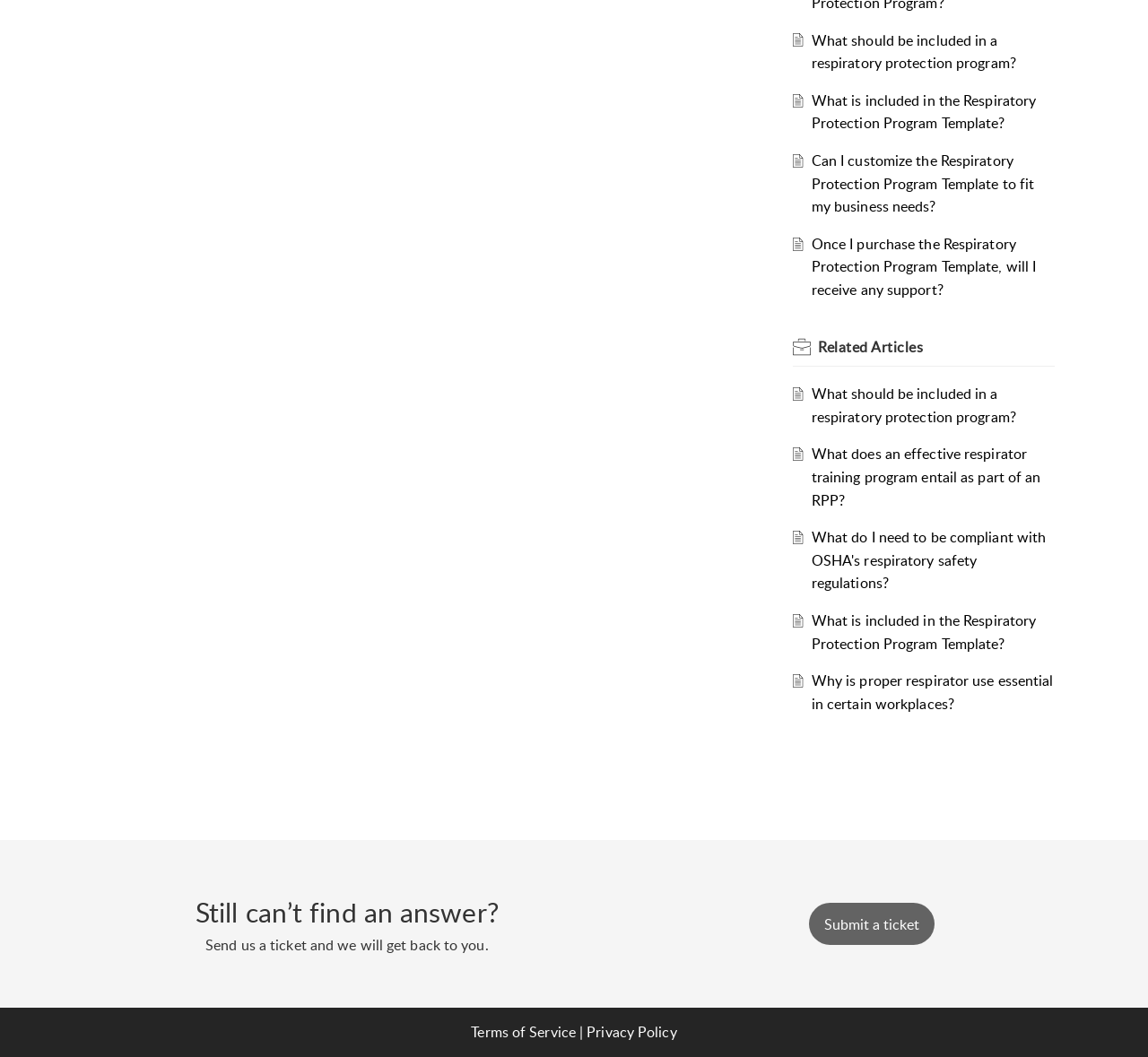Find the bounding box coordinates for the UI element that matches this description: "Privacy Policy".

[0.511, 0.967, 0.59, 0.985]